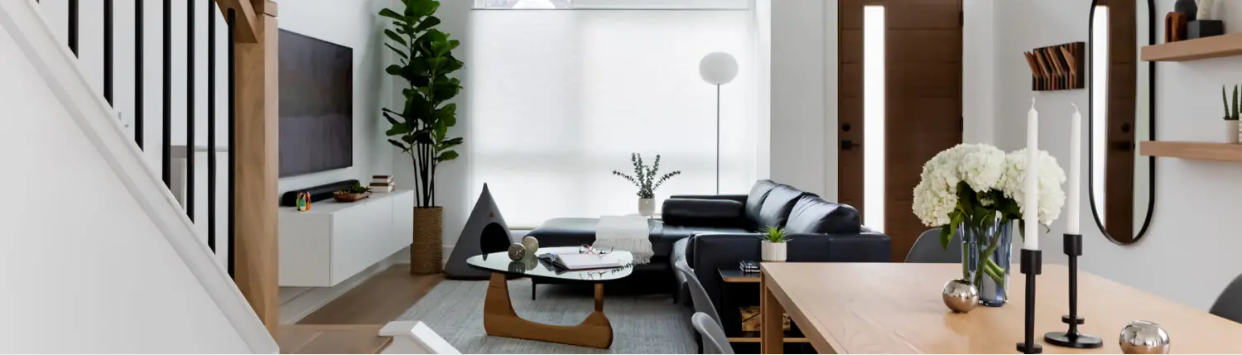Describe every detail you can see in the image.

The image showcases a modern and stylish living room inspired by contemporary design aesthetics. The space features a plush black leather couch, positioned invitingly around a minimalist coffee table adorned with decorative items and a small plant. To the left, a sleek white media console houses a television, complemented by vibrant decor pieces, creating an engaging focal point in the room. 

A tall green plant adds a touch of nature, enhancing the airy and bright atmosphere flooded with natural light streaming through large windows with light-colored shades. The flooring combines hardwood and subtle area rugs, merging comfort and elegance. A dining area with a warm wooden table and simple decor elements balances the space, while carefully chosen accents, including candlesticks and decorative vases, complete the inviting and sophisticated ambiance. This living room exemplifies a harmonious blend of functionality and aesthetic appeal, perfect for both relaxation and entertaining.